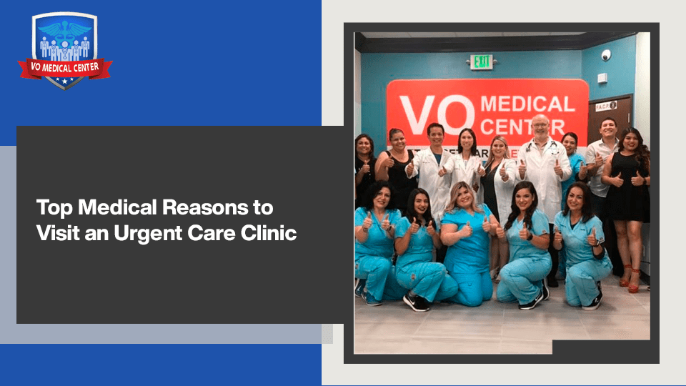Examine the screenshot and answer the question in as much detail as possible: What is the atmosphere conveyed by the healthcare professionals in the image?

The caption describes the healthcare professionals as conveying a welcoming and supportive atmosphere for patients, which is evident from their friendly pose and thumbs-up gesture, exuding positivity and assurance in their care.